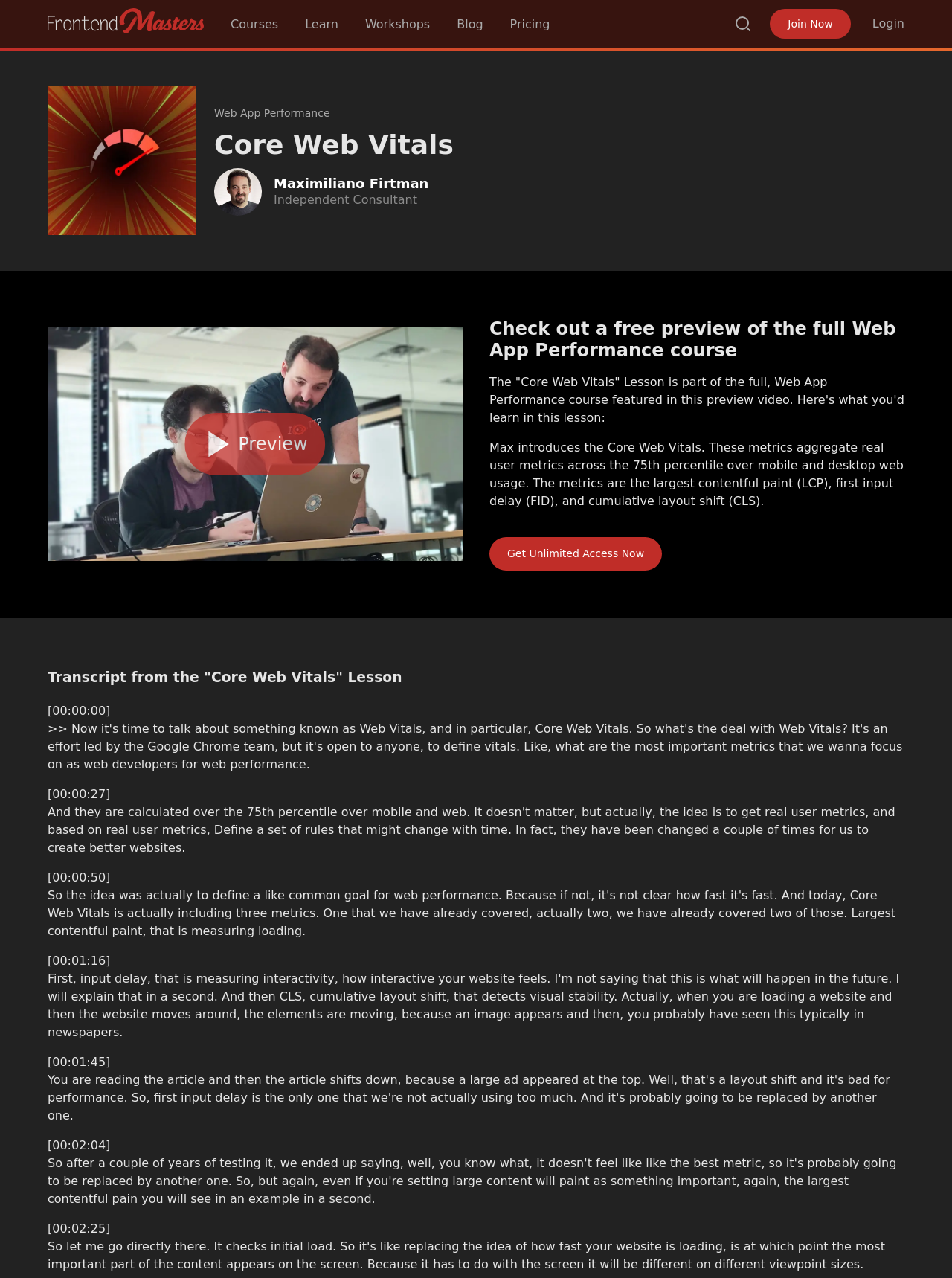Please locate the bounding box coordinates of the element that should be clicked to achieve the given instruction: "Click on the FrontendMasters link".

[0.05, 0.006, 0.214, 0.026]